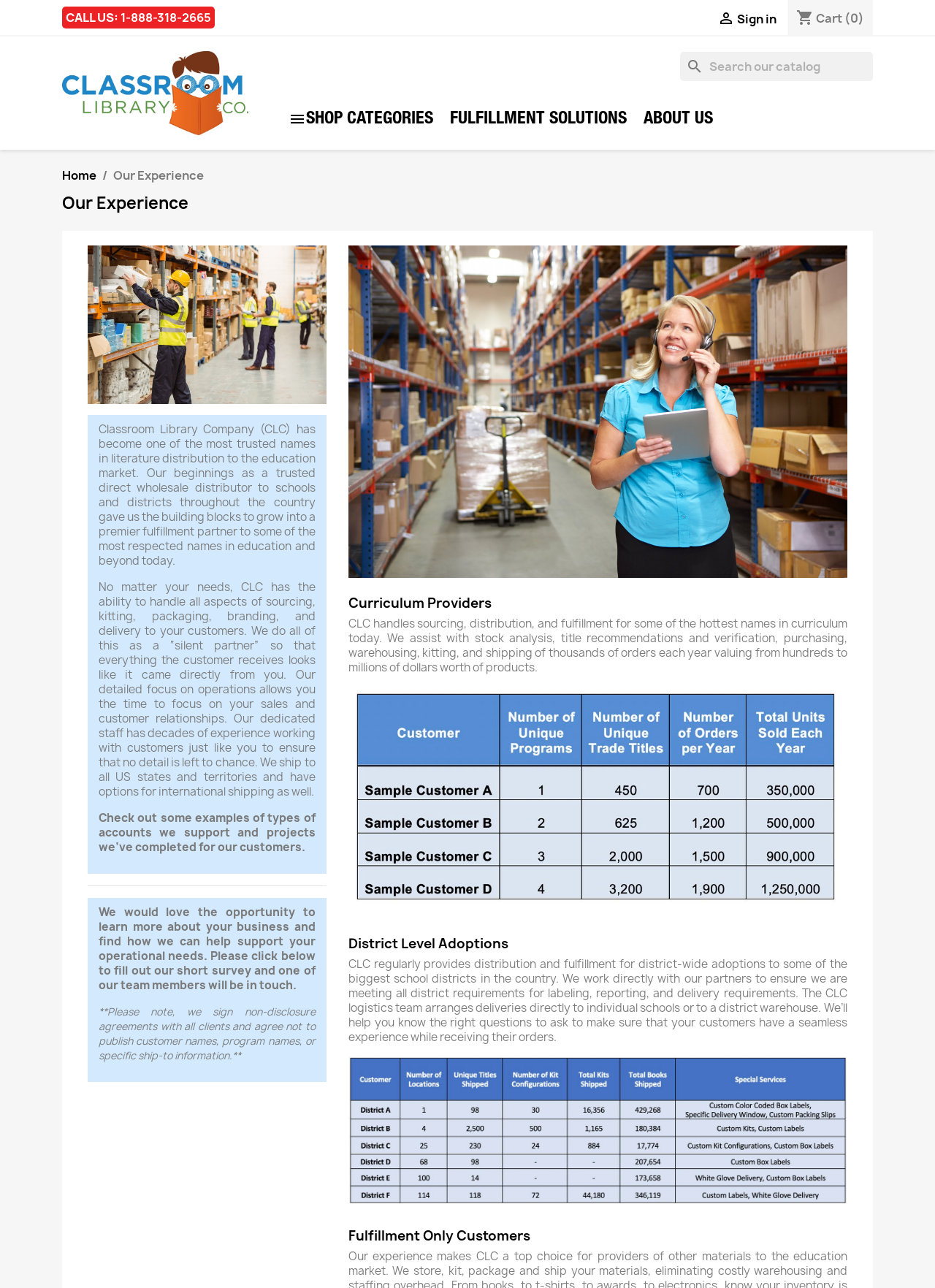Bounding box coordinates are to be given in the format (top-left x, top-left y, bottom-right x, bottom-right y). All values must be floating point numbers between 0 and 1. Provide the bounding box coordinate for the UI element described as: Fulfillment Solutions

[0.473, 0.082, 0.678, 0.104]